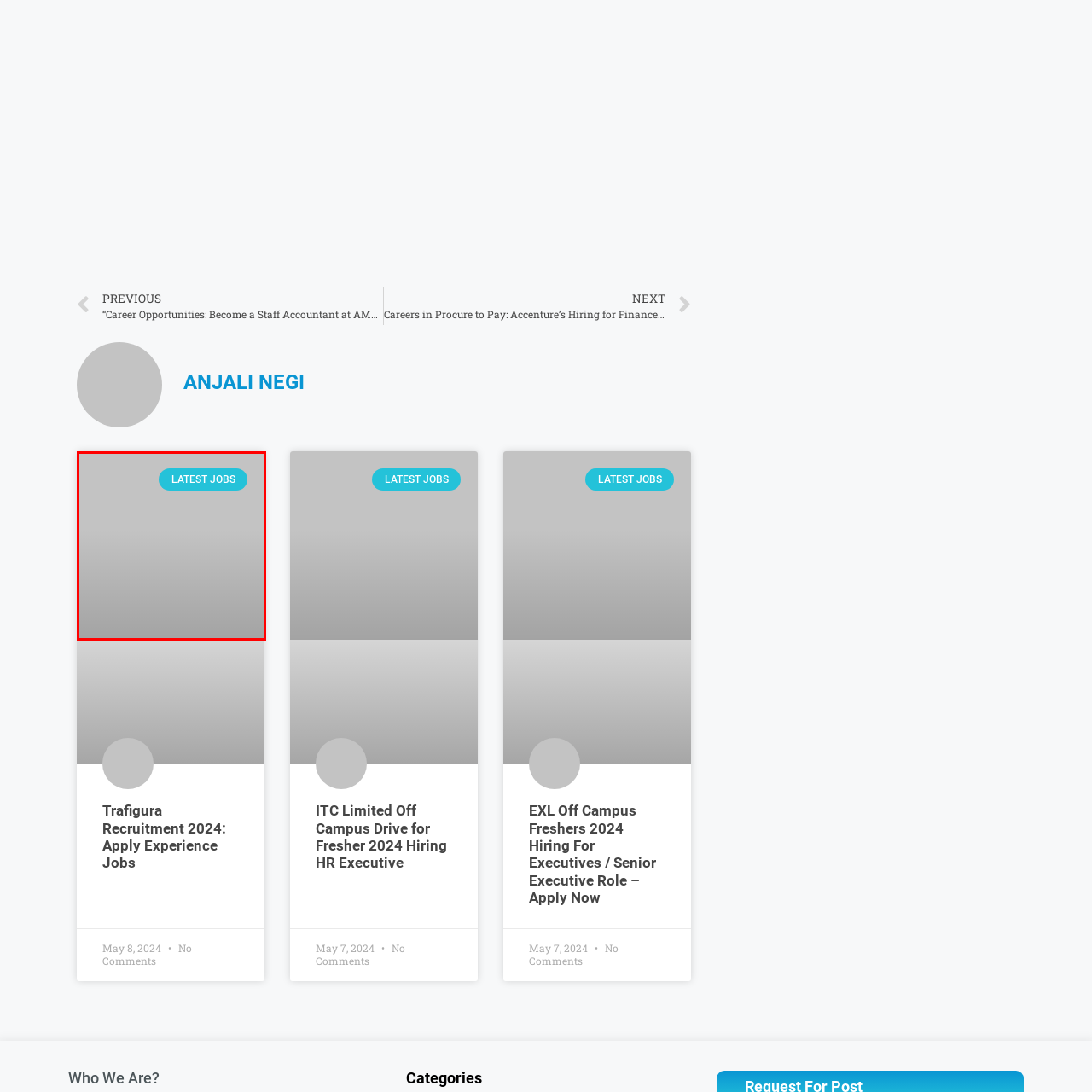Look closely at the image surrounded by the red box, What is the color of the 'LATEST JOBS' button? Give your answer as a single word or phrase.

Turquoise